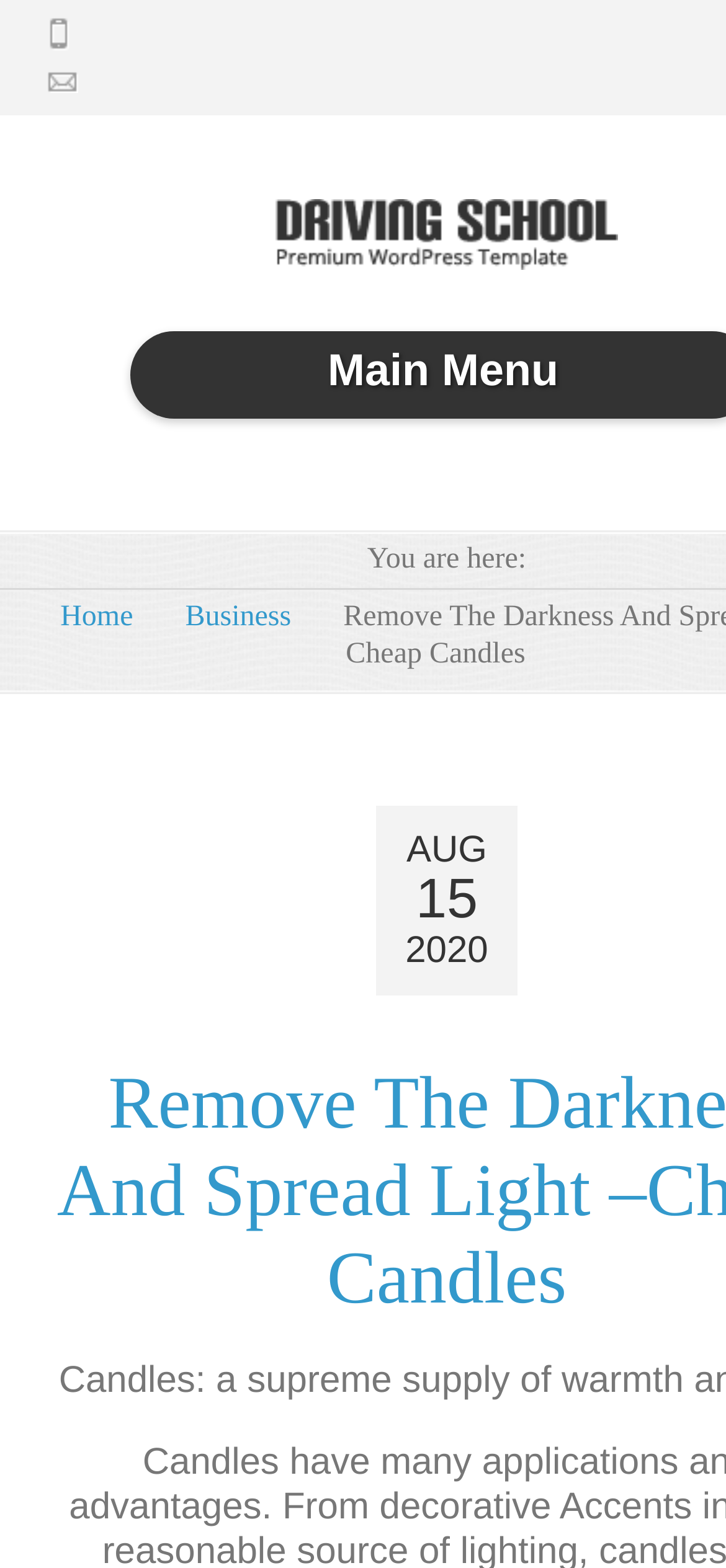Locate the bounding box of the UI element based on this description: "Business". Provide four float numbers between 0 and 1 as [left, top, right, bottom].

[0.209, 0.374, 0.429, 0.413]